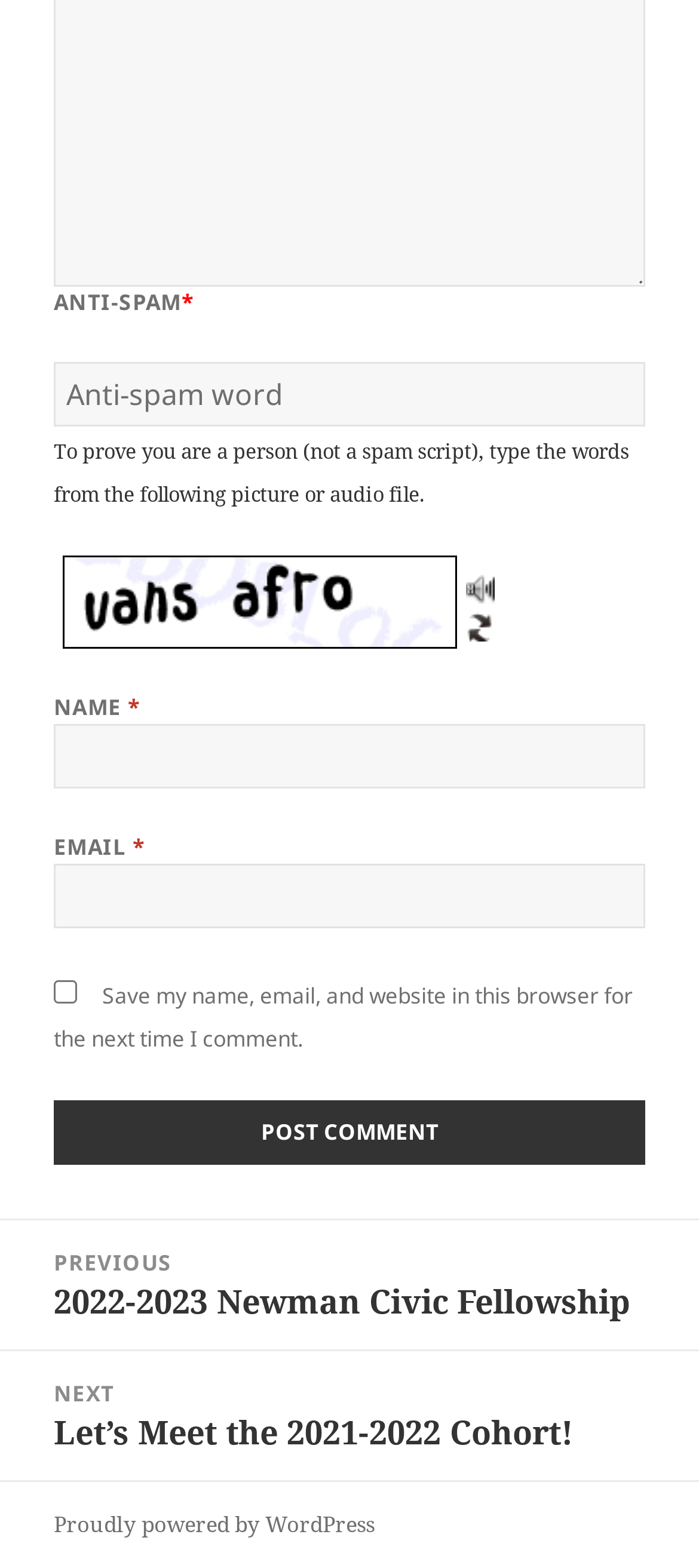From the element description name="submit" value="Post Comment", predict the bounding box coordinates of the UI element. The coordinates must be specified in the format (top-left x, top-left y, bottom-right x, bottom-right y) and should be within the 0 to 1 range.

[0.077, 0.701, 0.923, 0.743]